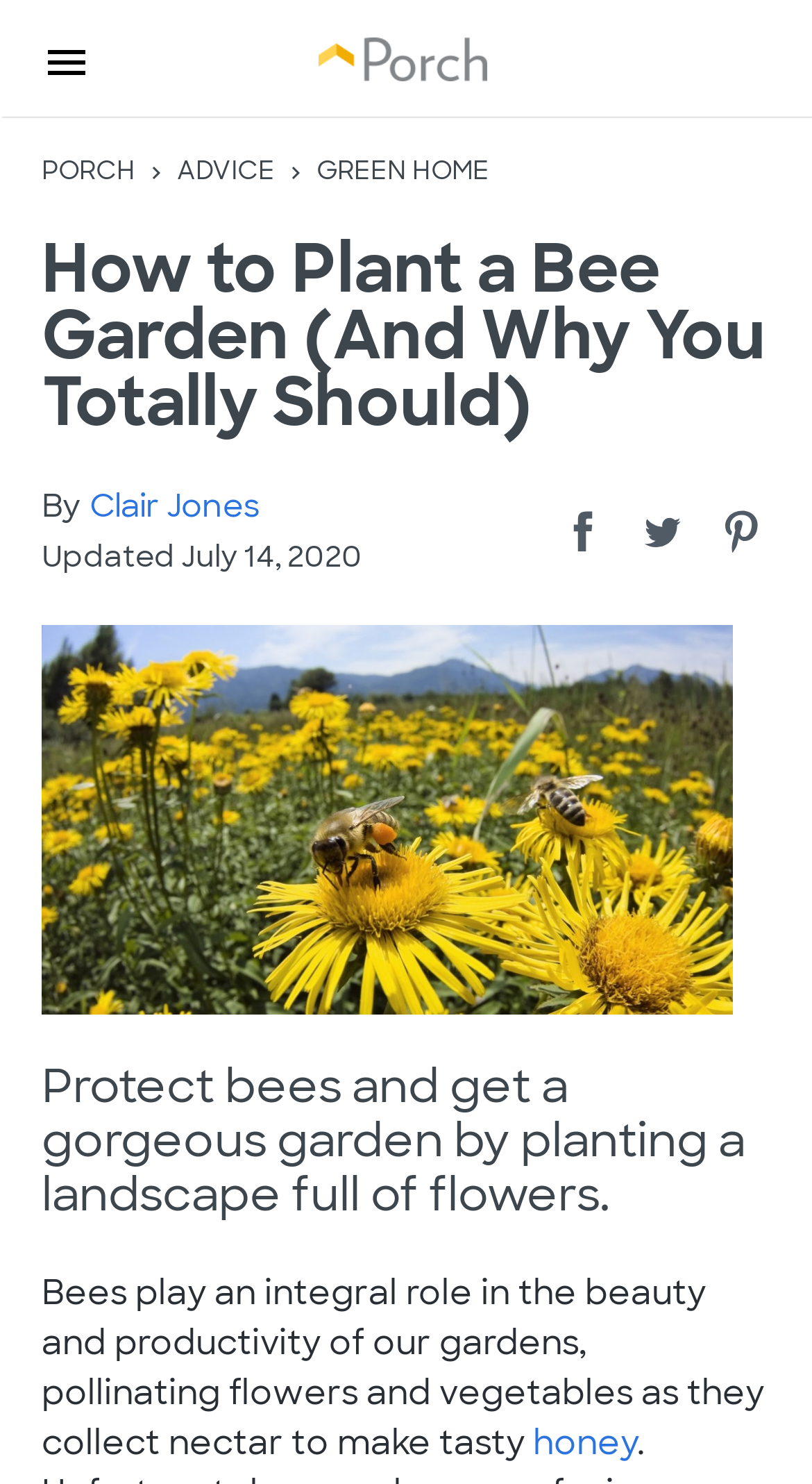What is the product mentioned in the article?
Using the image, respond with a single word or phrase.

honey